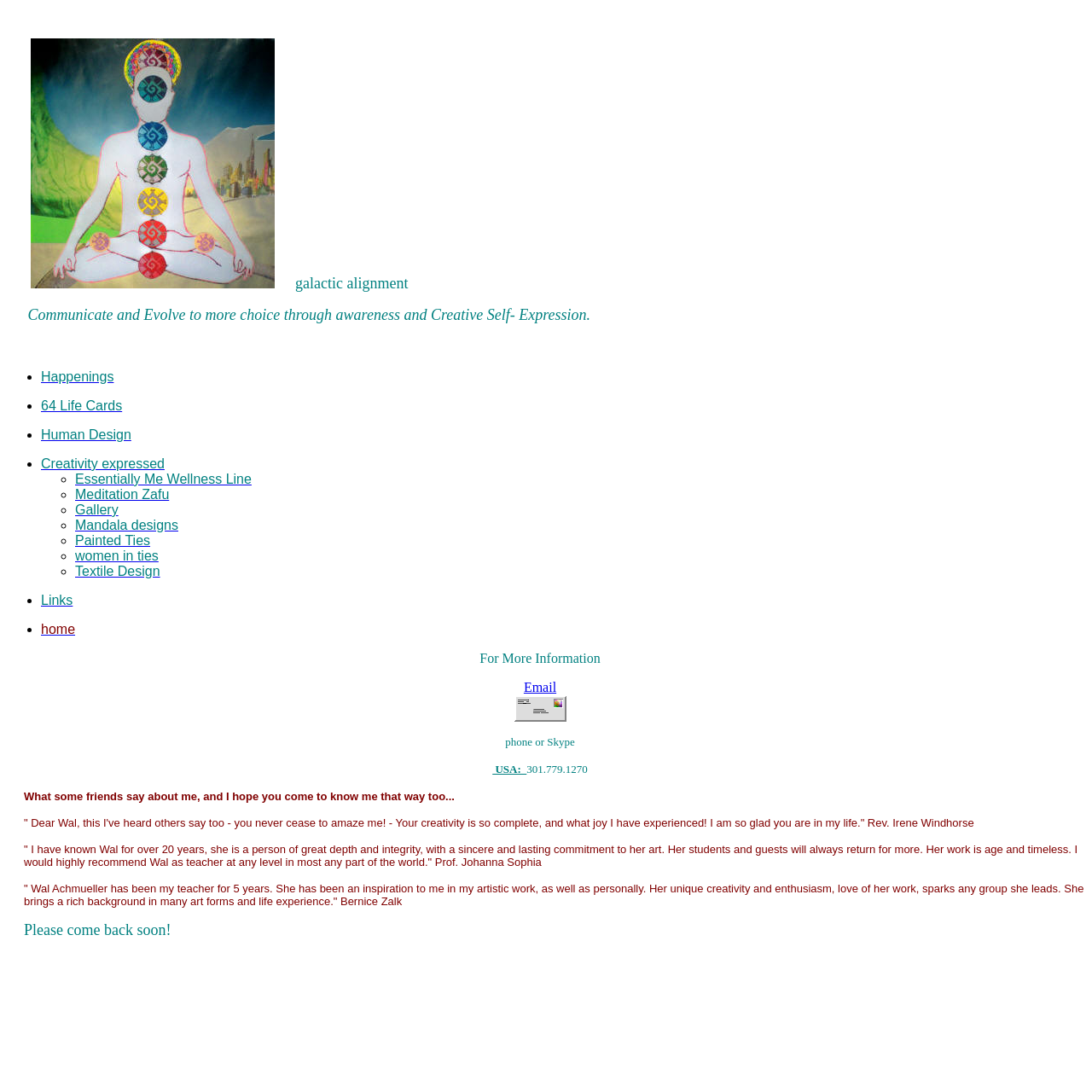Illustrate the webpage thoroughly, mentioning all important details.

The webpage is titled "Sanctuary of Creativity" and appears to be a personal website or portfolio of an artist or creative individual. At the top of the page, there is a small image, and below it, a heading that reads "galactic alignment". 

Below the heading, there is a paragraph of text that discusses the importance of communication, awareness, and creative self-expression. 

The main content of the page is organized into a list of links, each preceded by a bullet point or a circular marker. The links are categorized into two sections, with the first section containing links to "Happenings", "64 Life Cards", "Human Design", and "Creativity expressed". The second section contains links to "Essentially Me Wellness Line", "Meditation Zafu", "Gallery", "Mandala designs", "Painted Ties", "women in ties", and "Textile Design". 

To the right of the list, there is a section with a heading "For More Information" that provides contact details, including an email address and a phone number. Below this section, there are three testimonials from friends and acquaintances of the website's owner, praising their creativity, integrity, and teaching abilities. 

At the bottom of the page, there is a farewell message that invites visitors to return soon. The page is decorated with numerous whitespace characters, which may be intended to create a sense of breathability and simplicity.